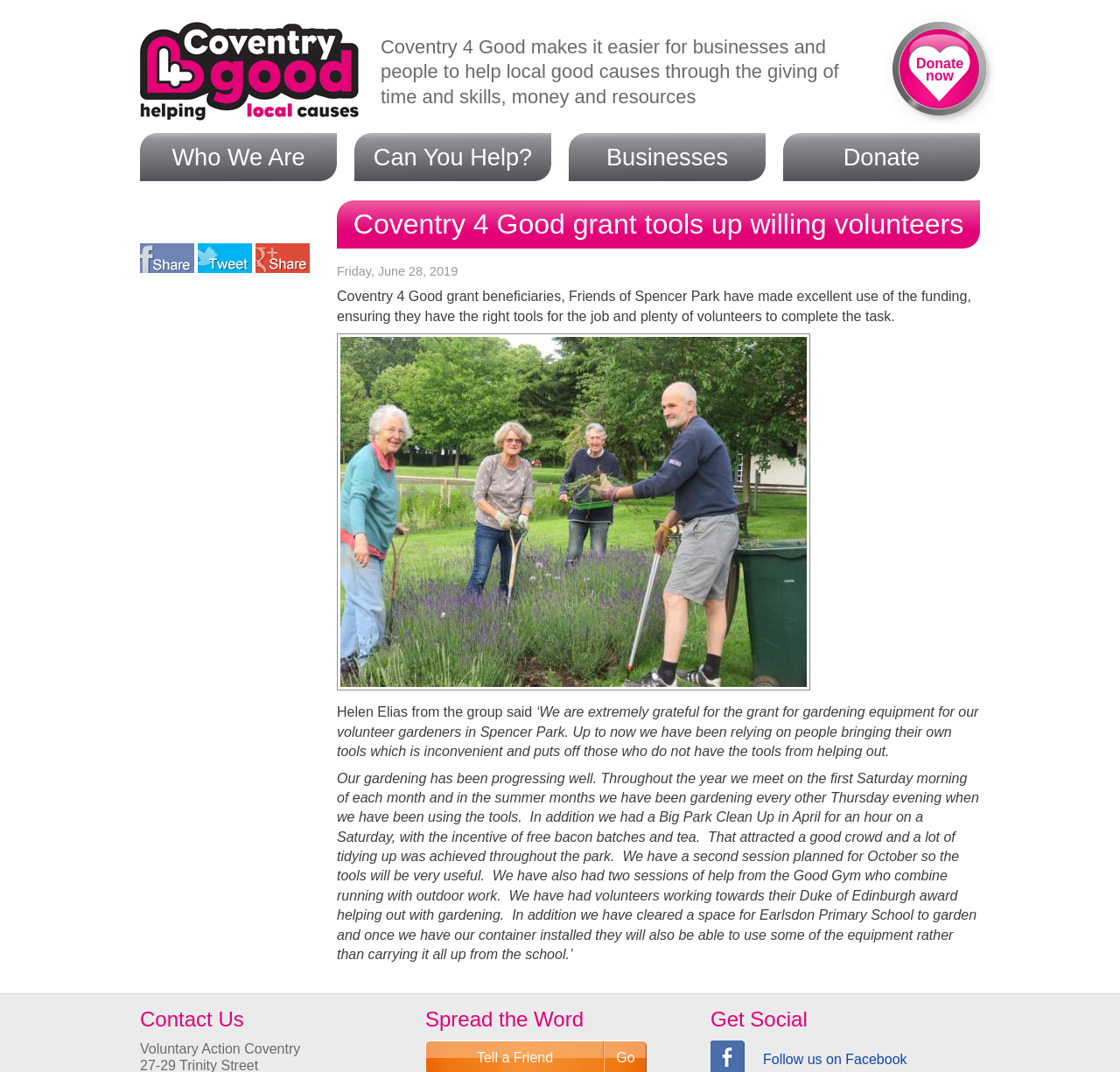Determine the bounding box coordinates of the target area to click to execute the following instruction: "Click the 'Home' link."

[0.125, 0.02, 0.32, 0.112]